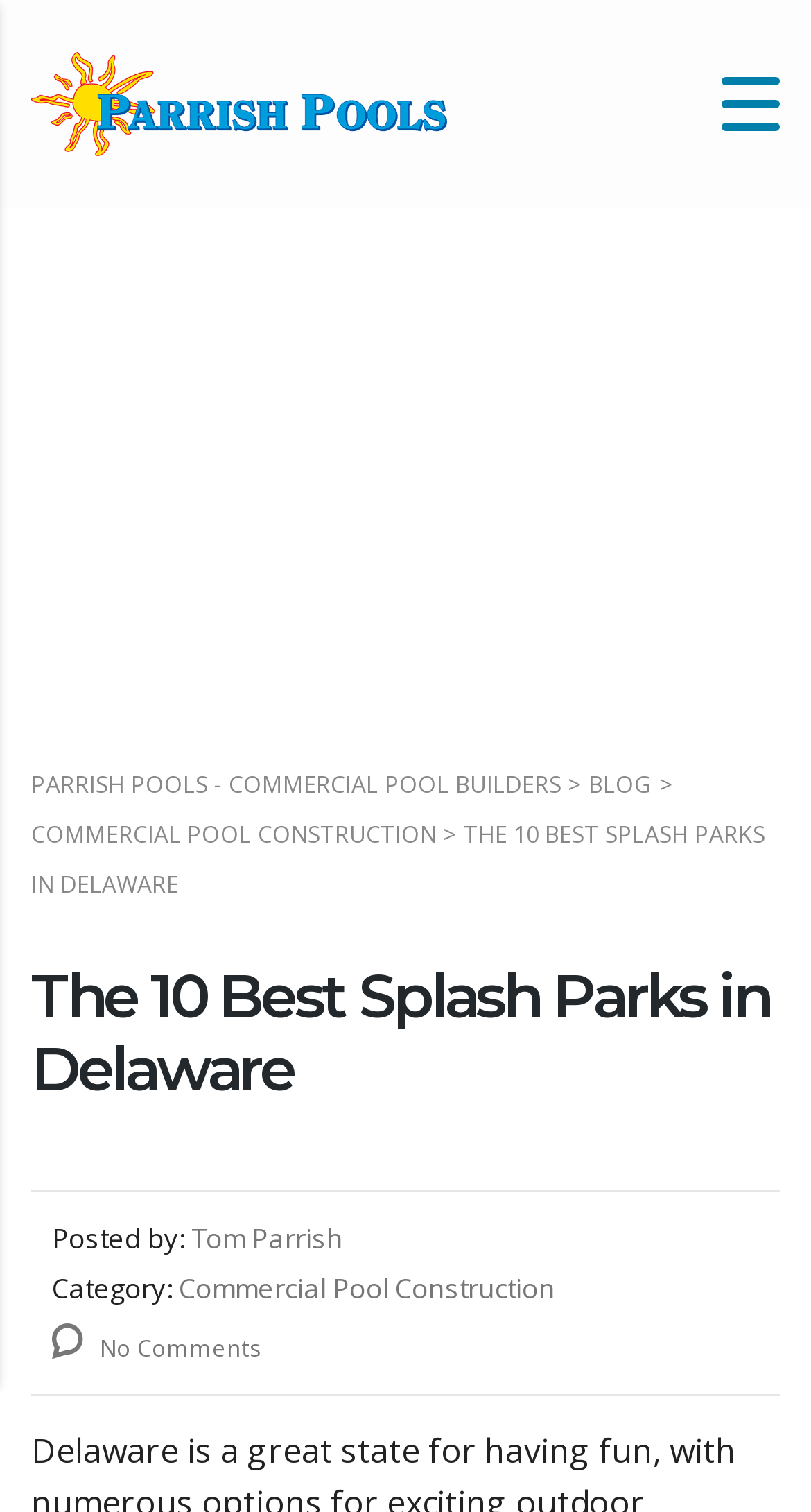Deliver a detailed narrative of the webpage's visual and textual elements.

The webpage is about the 10 best splash parks in Delaware, featuring a prominent title at the top. At the top-left corner, there is a site logo, which is an image linked to the website's homepage. Next to the logo, there are several navigation links, including "PARRISH POOLS - COMMERCIAL POOL BUILDERS", "BLOG", and "COMMERCIAL POOL CONSTRUCTION".

Below the navigation links, there is a large heading that reads "The 10 Best Splash Parks in Delaware", which is centered at the top of the page. Underneath the heading, there is a section that displays the author's name, "Tom Parrish", and the category of the article, "Commercial Pool Construction".

There are no images or splash park listings visible on this part of the webpage. The focus of this section appears to be on introducing the article and providing basic information about the author and category.